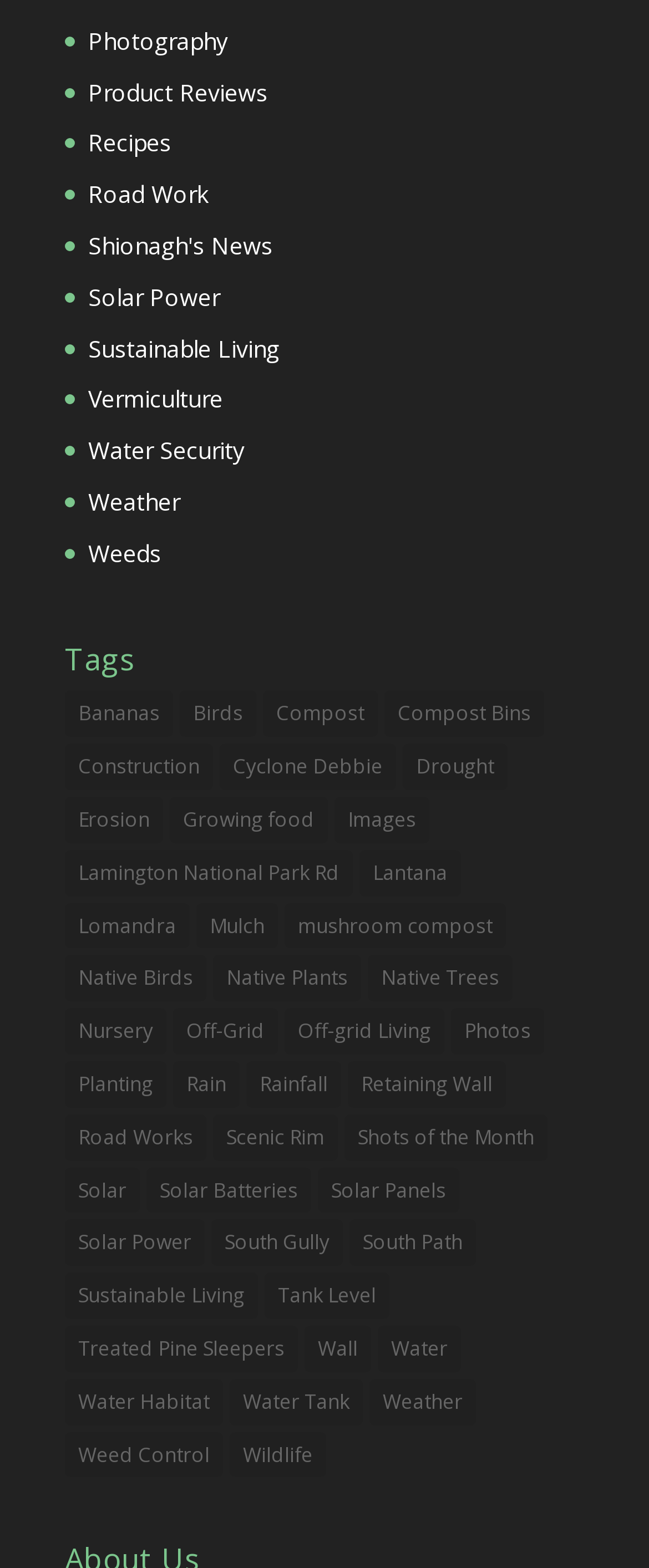Find the bounding box coordinates for the area you need to click to carry out the instruction: "View Bananas". The coordinates should be four float numbers between 0 and 1, indicated as [left, top, right, bottom].

[0.1, 0.441, 0.267, 0.47]